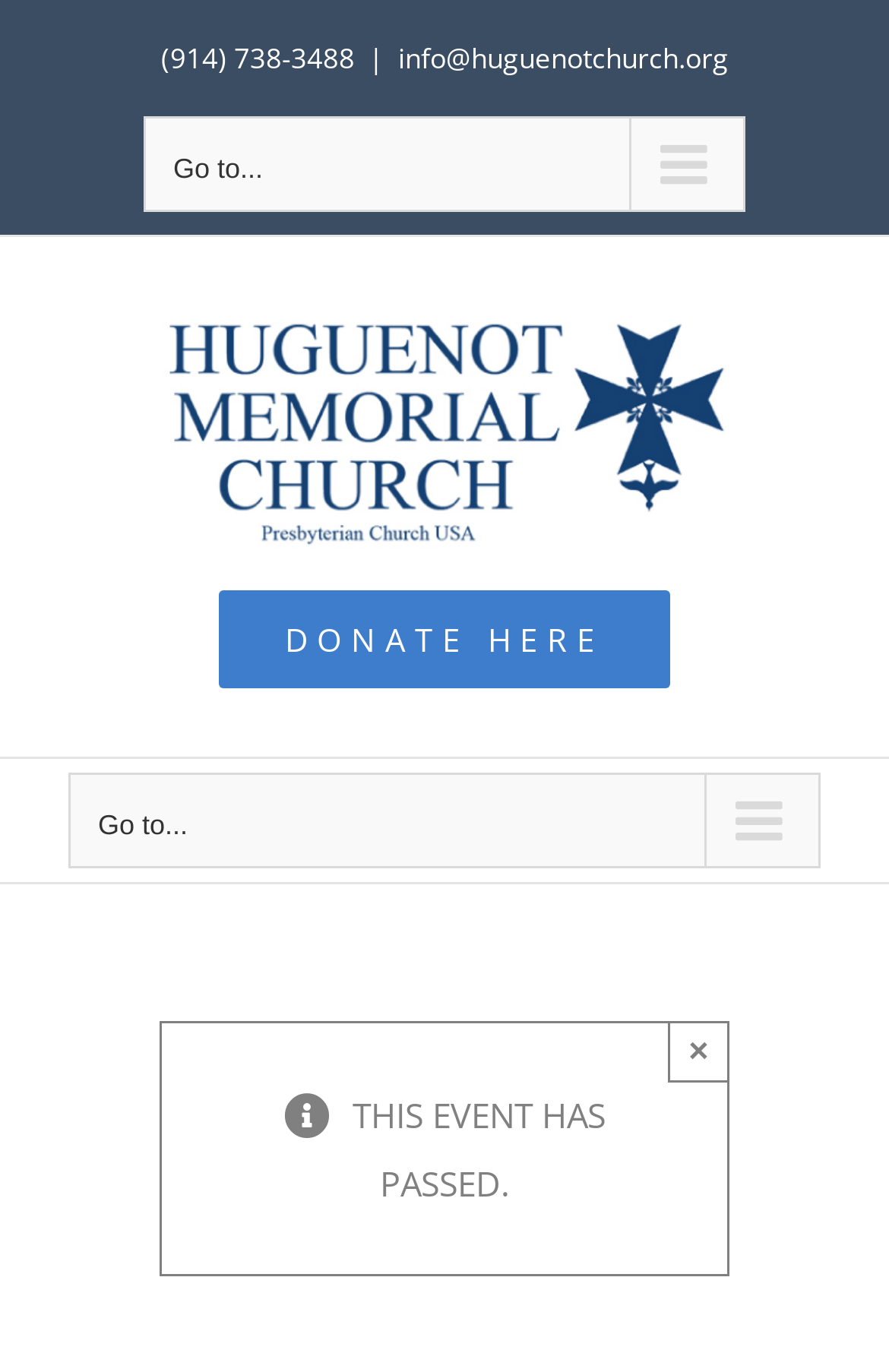Produce an elaborate caption capturing the essence of the webpage.

The webpage is about Huguenot Memorial Church's Adopt-a-Family program. At the top left corner, there is a phone number "(914) 738-3488" followed by a vertical bar and an email address "info@huguenotchurch.org". Below this, there is a secondary mobile menu button labeled "Go to..." with an arrow icon. 

To the right of the phone number and email address, there is a large logo of Huguenot Memorial Church, which is an image. Below the logo, there is a prominent call-to-action button labeled "DONATE HERE" in a larger font size. 

At the bottom left corner, there is a main menu mobile button labeled "Go to..." with an arrow icon. When expanded, it has a close button with an "×" symbol. Below the main menu mobile button, there is a notice stating "THIS EVENT HAS PASSED."